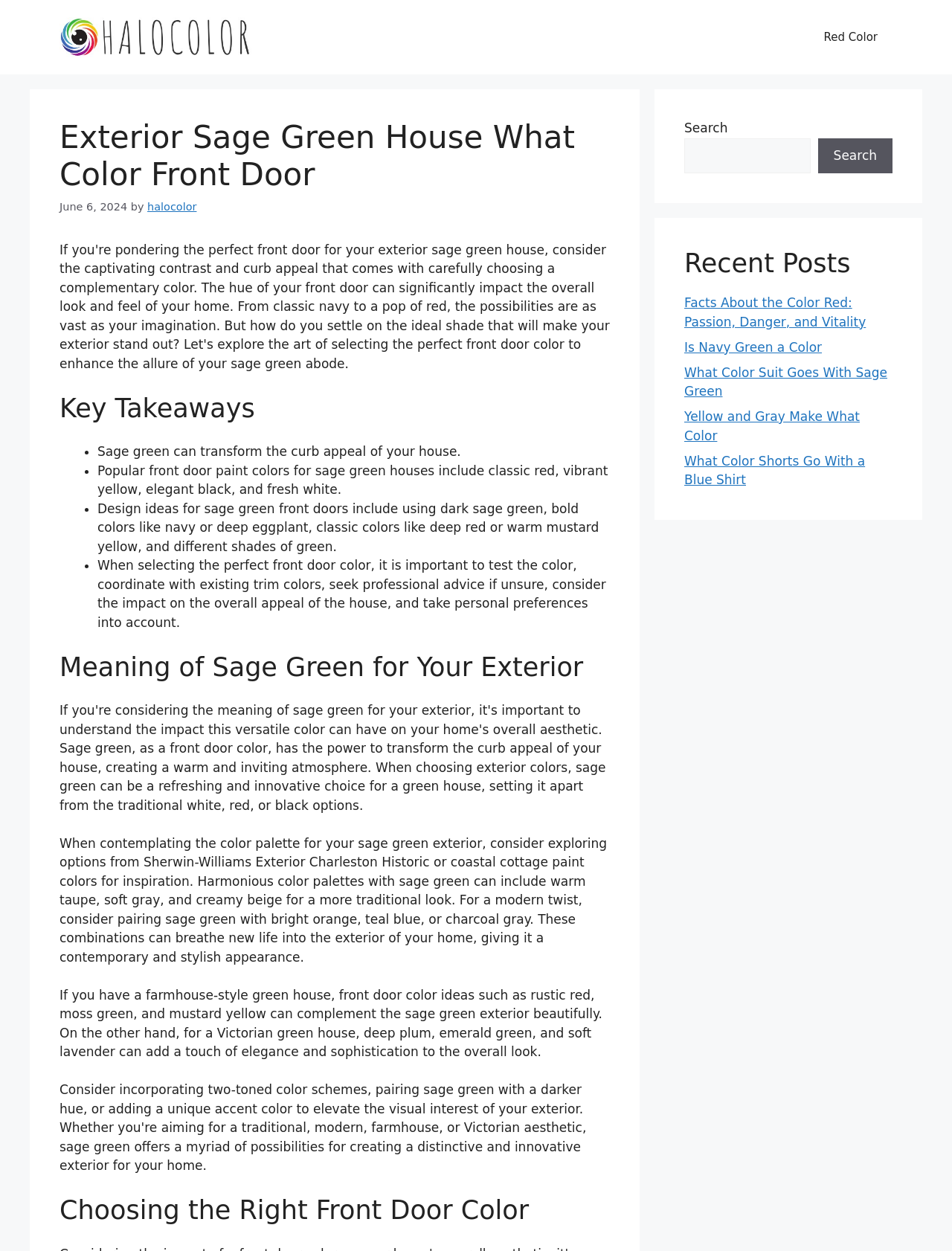Identify the bounding box coordinates of the section that should be clicked to achieve the task described: "Search for a topic".

[0.719, 0.11, 0.851, 0.139]